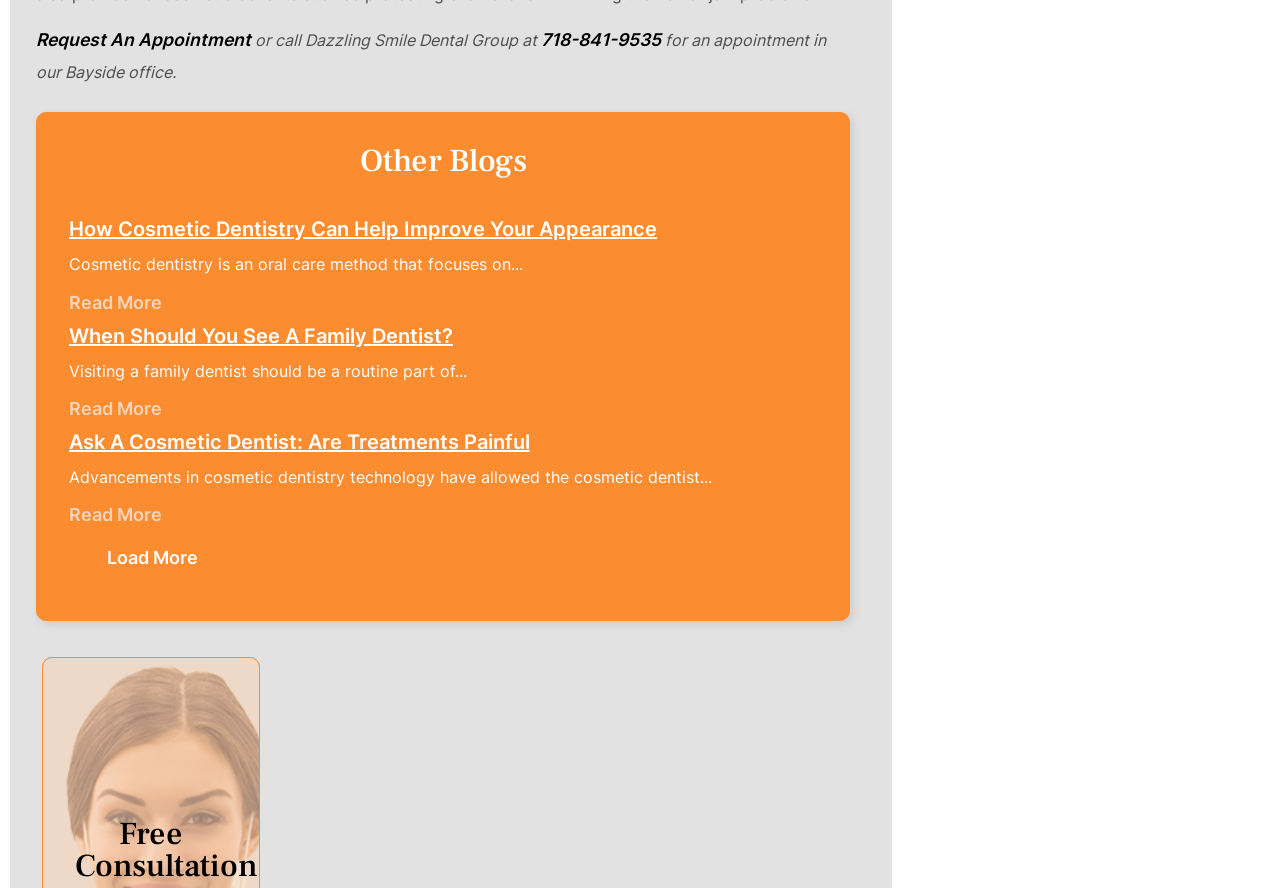Please find the bounding box coordinates of the element that you should click to achieve the following instruction: "Schedule a free consultation". The coordinates should be presented as four float numbers between 0 and 1: [left, top, right, bottom].

[0.059, 0.921, 0.177, 0.993]